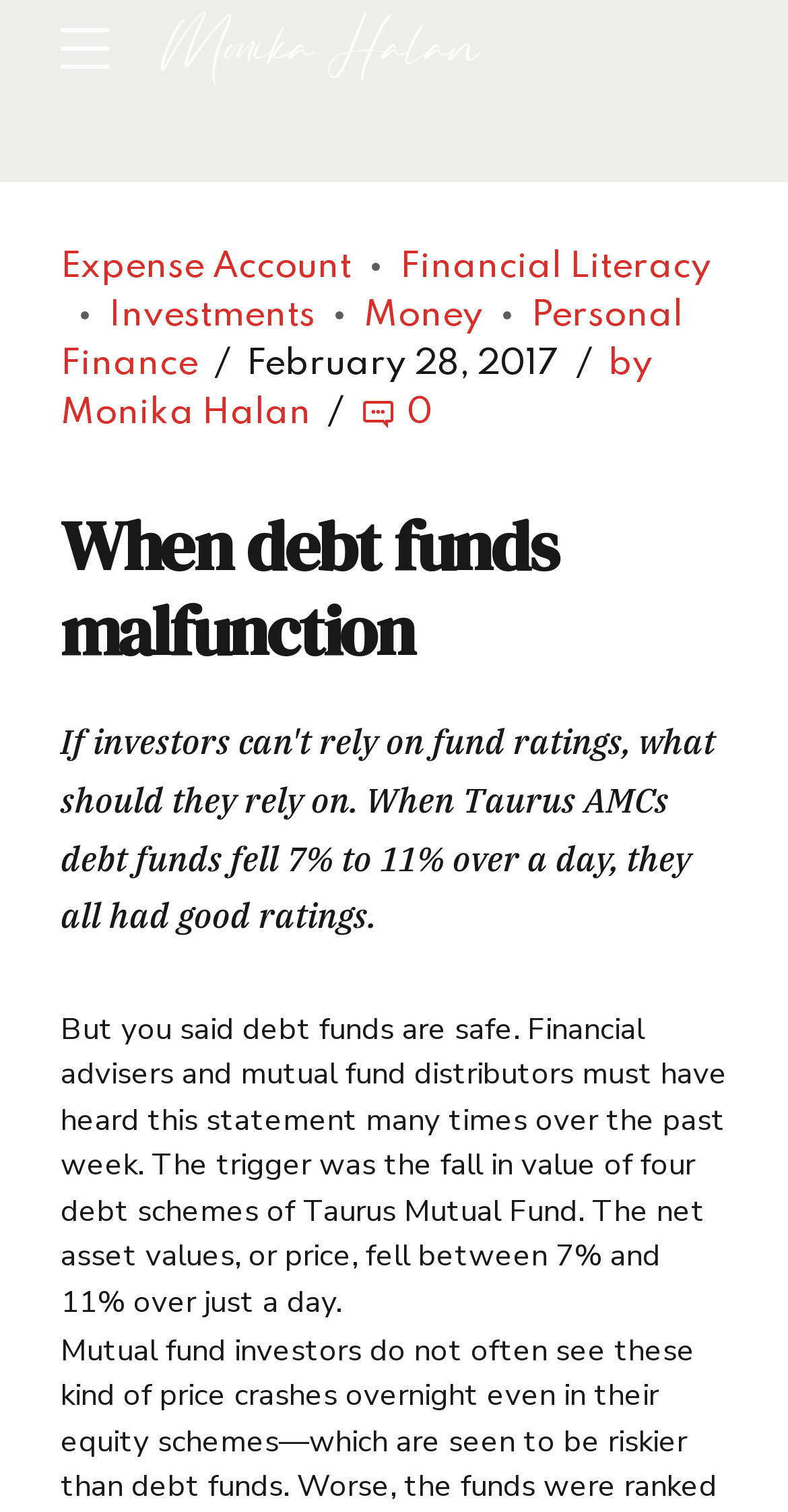What is the percentage range of the fall in value of the debt schemes?
Please provide a detailed and thorough answer to the question.

The percentage range of the fall in value of the debt schemes is between 7% and 11%, which can be inferred from the content of the article.